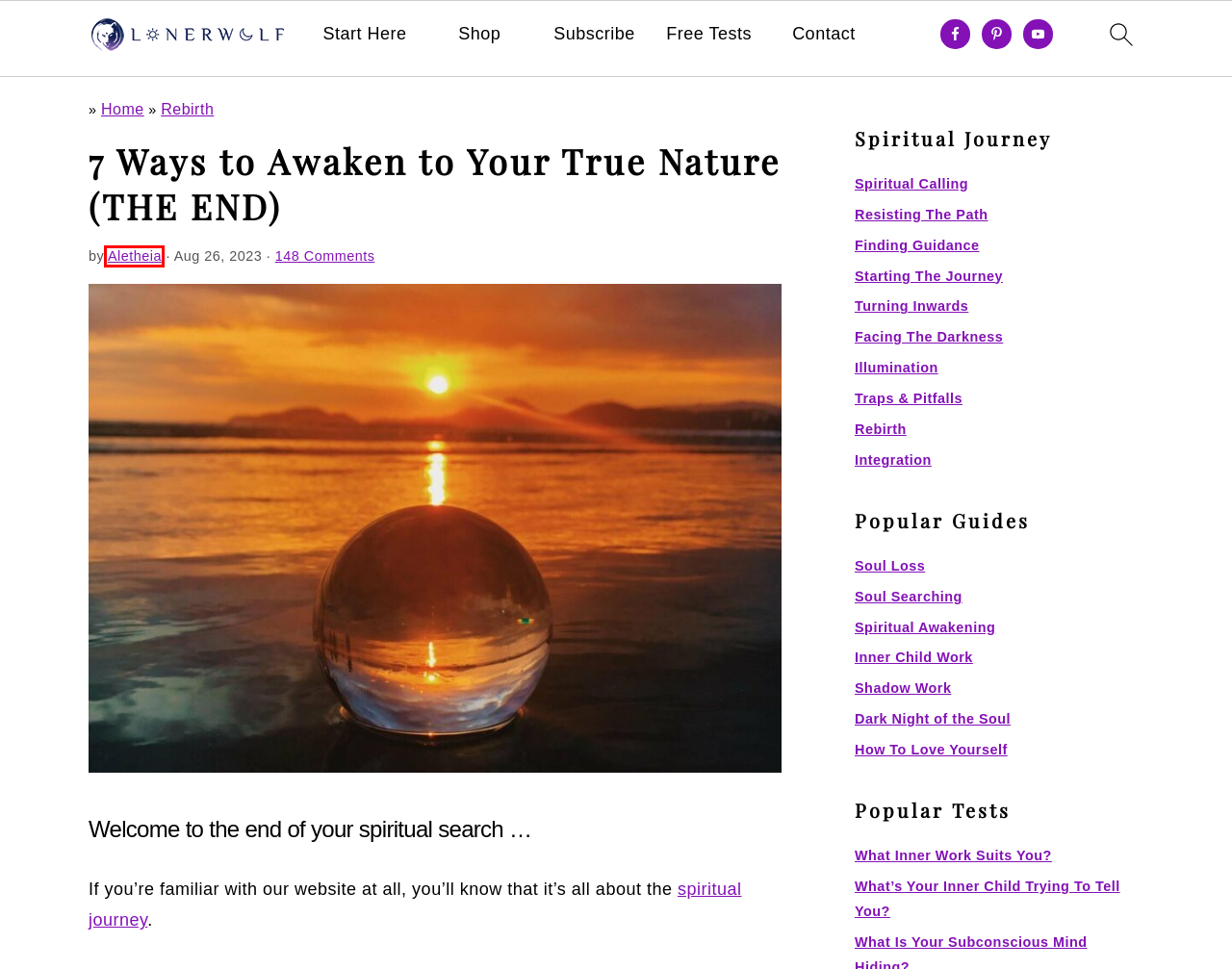You are provided with a screenshot of a webpage that includes a red rectangle bounding box. Please choose the most appropriate webpage description that matches the new webpage after clicking the element within the red bounding box. Here are the candidates:
A. Traps & Pitfalls ⋆ LonerWolf
B. Resisting The Path ⋆ LonerWolf
C. Shop • LonerWolf Shop
D. About Aletheia Luna & Mateo Sol ⋆ LonerWolf
E. Facing The Darkness ⋆ LonerWolf
F. 7 Omens That Herald the Dark Night of the Soul ⋆ LonerWolf
G. Starting The Journey ⋆ LonerWolf
H. What is Shadow Work? 7 Exercises (+ Free Workbook) ⋆ LonerWolf

D